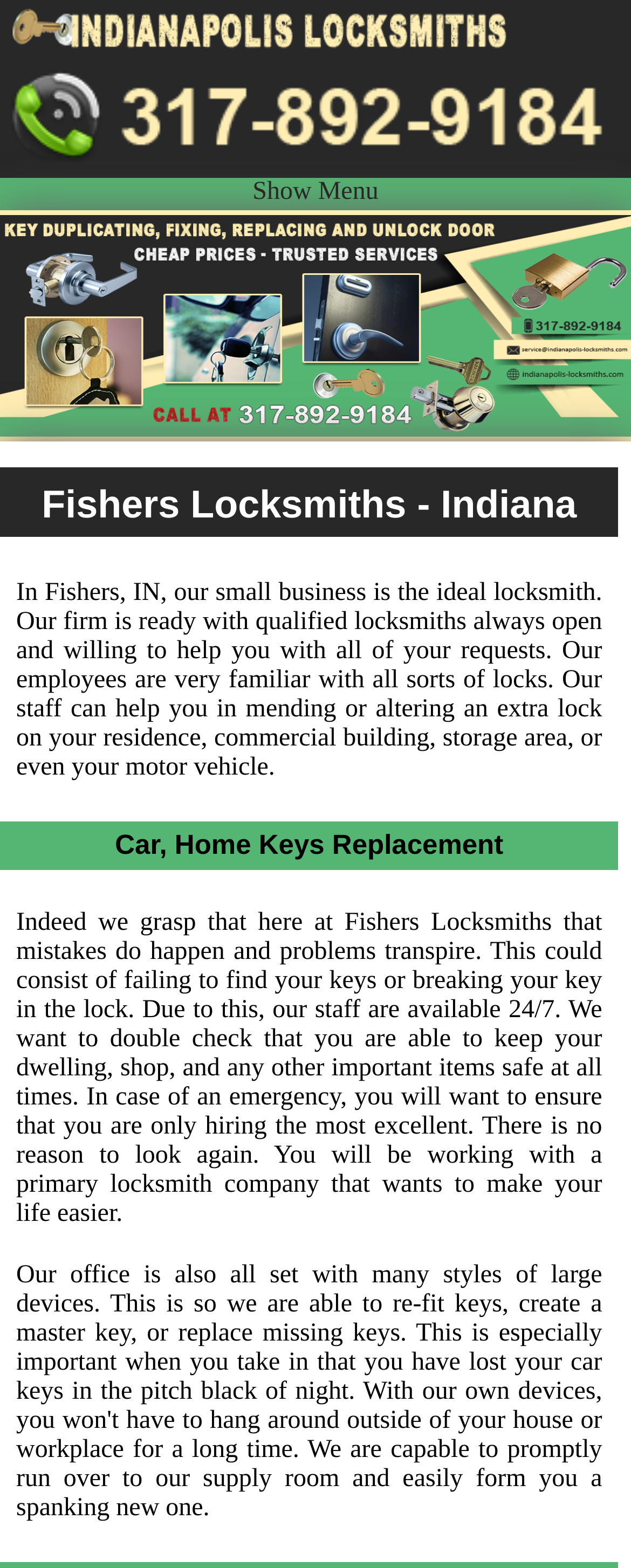Provide an in-depth description of the elements and layout of the webpage.

The webpage is about Fishers Locksmiths, a locksmith service based in Fishers, Indiana. At the top of the page, there is a call-to-action link "call us now" accompanied by an image with the same text, spanning the entire width of the page. Below this, there is a "Show Menu" button located at the top-center of the page.

The main heading "Fishers Locksmiths - Indiana" is prominently displayed, followed by a paragraph of text that describes the locksmith service, highlighting their expertise in various types of locks and their willingness to help with any requests. This text block is positioned near the top-center of the page.

Further down, there is a subheading "Car, Home Keys Replacement" that separates the introductory text from the rest of the content. Below this subheading, there is another block of text that explains the importance of having a reliable locksmith service, emphasizing the need for 24/7 availability and the benefits of working with a top-notch locksmith company. This text block is positioned near the middle of the page, spanning most of its width.